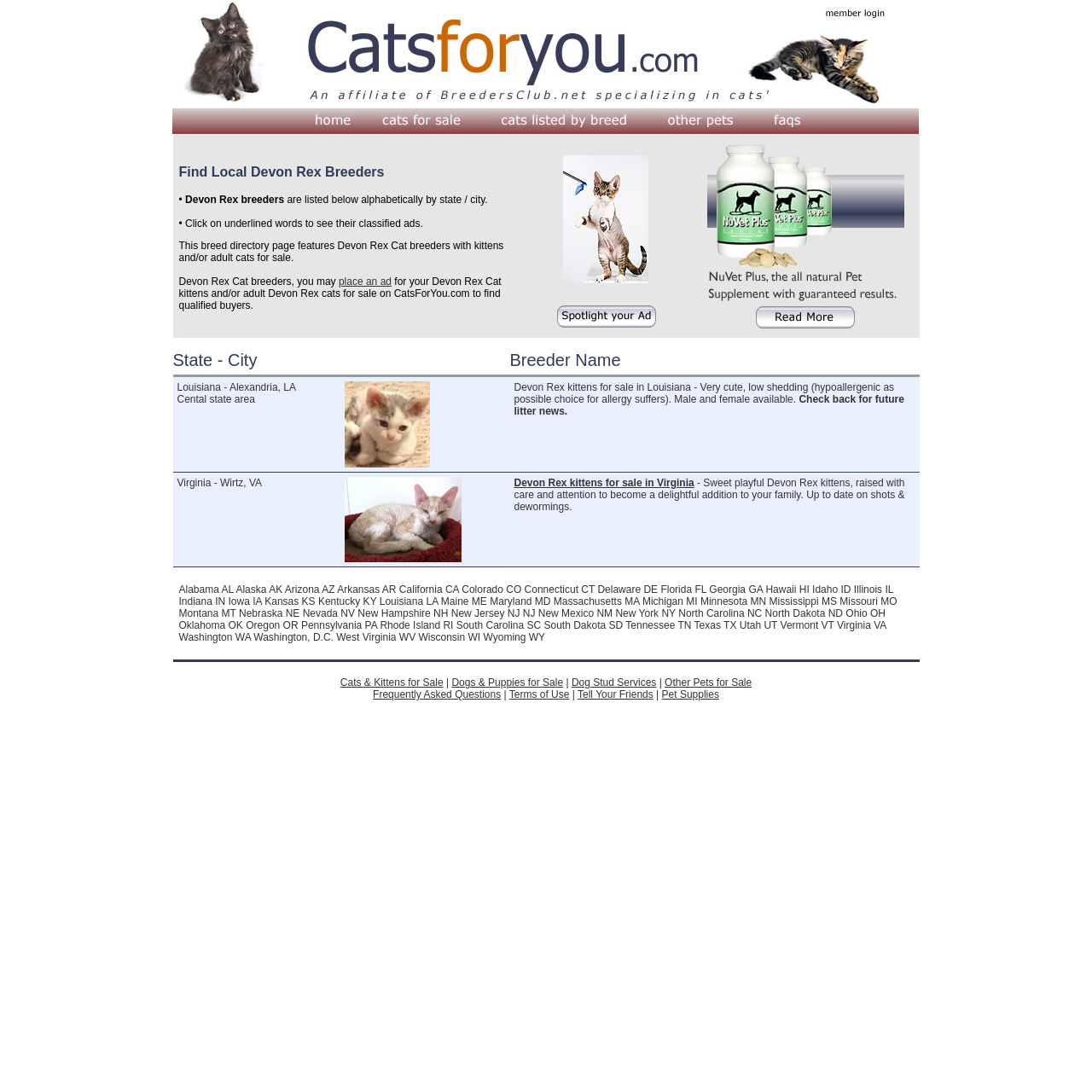Identify the bounding box coordinates of the area you need to click to perform the following instruction: "View Devon Rex kittens for sale".

[0.516, 0.251, 0.594, 0.262]